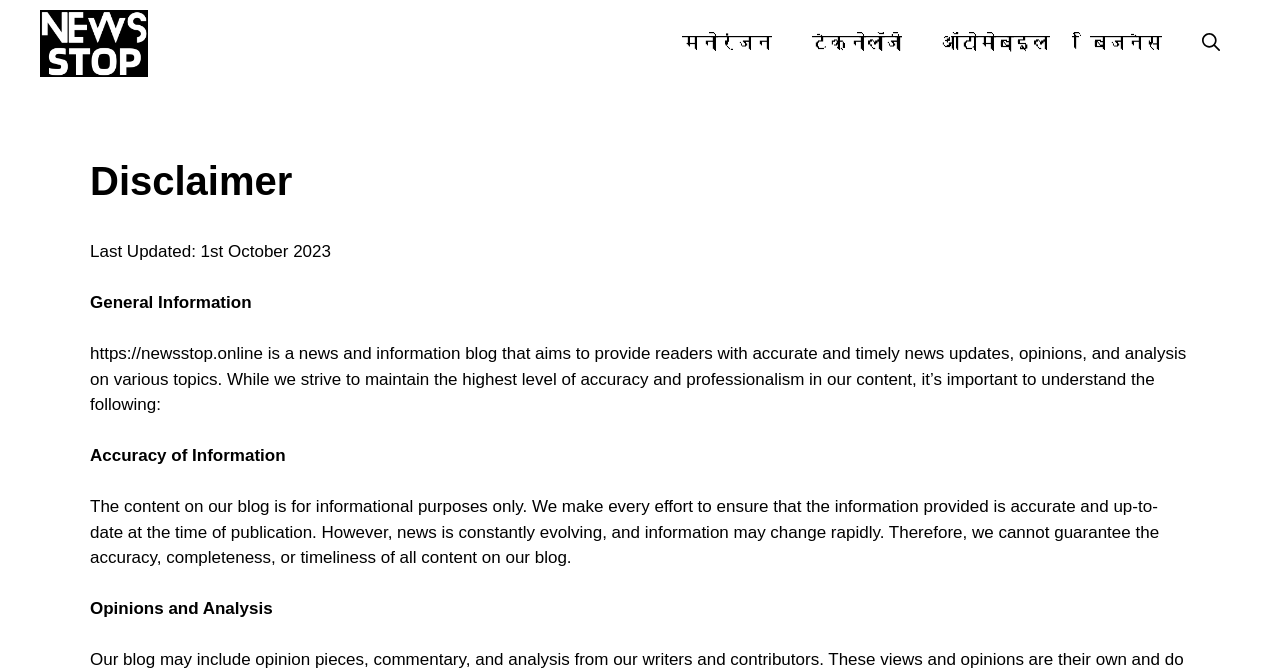How many navigation links are there?
Based on the image, respond with a single word or phrase.

4